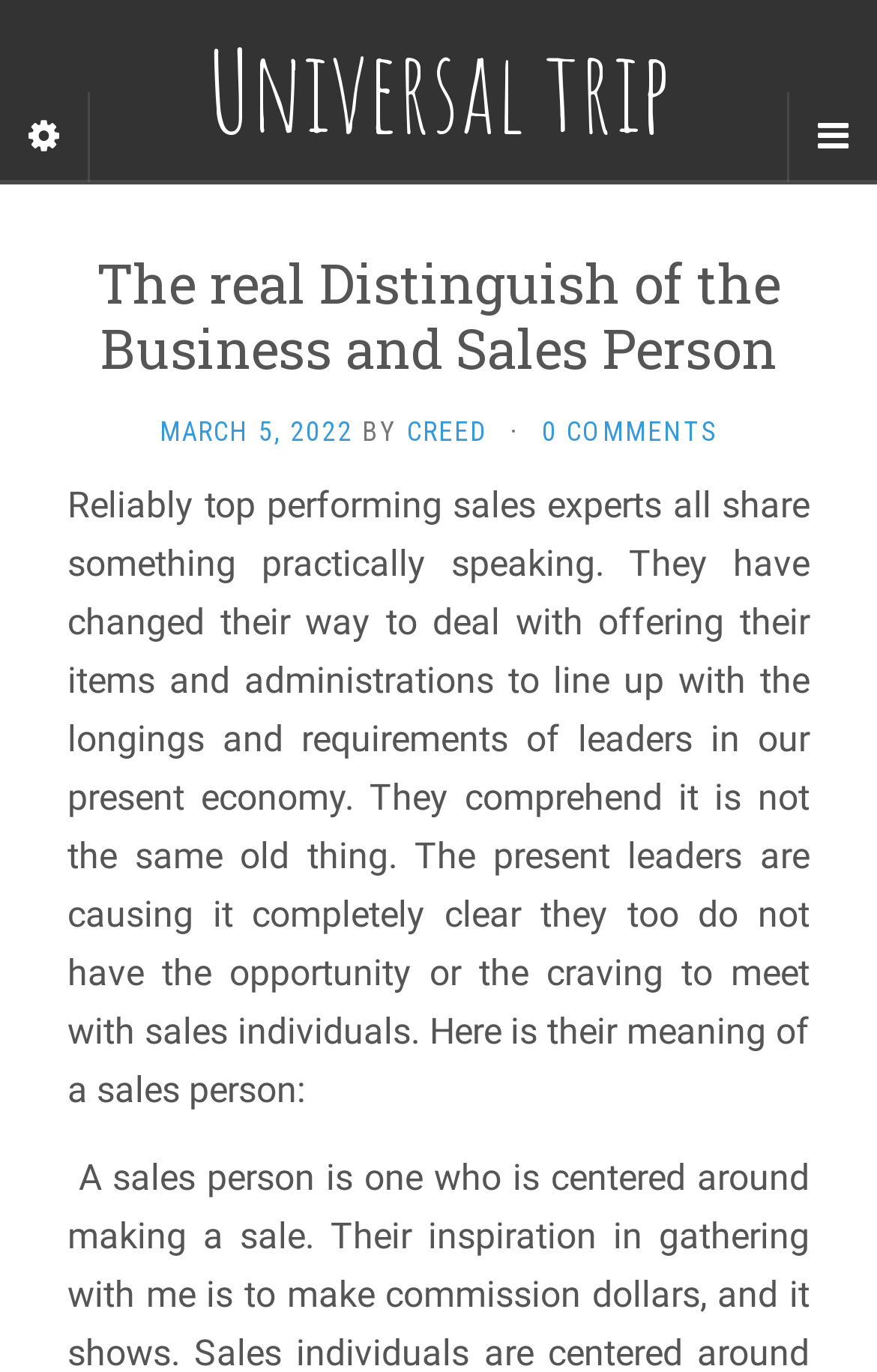Generate an in-depth caption that captures all aspects of the webpage.

The webpage appears to be a blog post or article page. At the top, there is a large heading that reads "Universal trip" which is also a clickable link. Below this heading, there are two buttons, "Sidebar" and "Navigation Menu", positioned on the left and right sides of the page, respectively.

The main content of the page is contained within the "Navigation Menu" section. It starts with a header that displays the title of the article, "The real Distinguish of the Business and Sales Person". Below this title, there is a section that shows the publication date, "MARCH 5, 2022", followed by the author's name, "CREED", and a link to "0 COMMENTS".

The main article text is a long paragraph that discusses the characteristics of top-performing sales experts. It explains how they have adapted their approach to selling products and services to align with the desires and needs of leaders in the current economy. The text is positioned below the header and publication information, taking up most of the page's content area.

There are no images on the page. The overall layout is simple, with a clear hierarchy of headings and text.